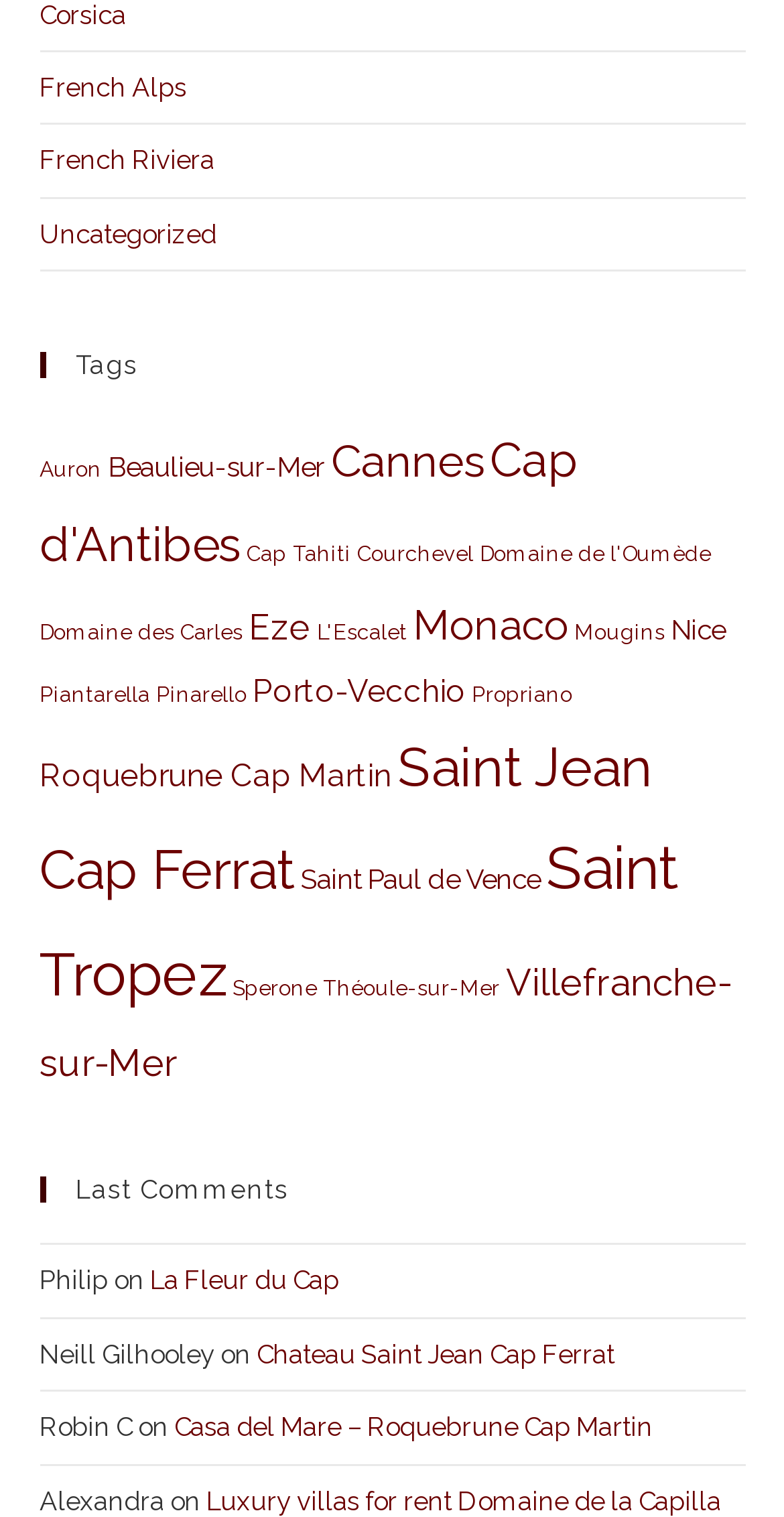Identify the bounding box coordinates for the element you need to click to achieve the following task: "Click on French Alps". Provide the bounding box coordinates as four float numbers between 0 and 1, in the form [left, top, right, bottom].

[0.05, 0.048, 0.237, 0.068]